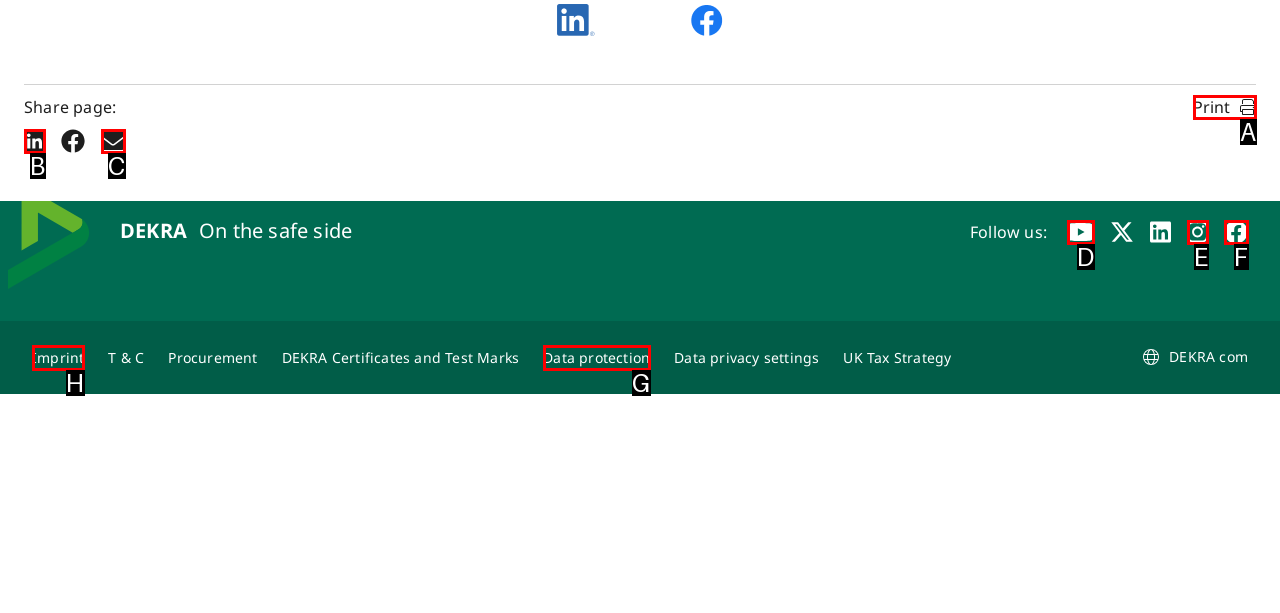Which letter corresponds to the correct option to complete the task: Go to Imprint?
Answer with the letter of the chosen UI element.

H